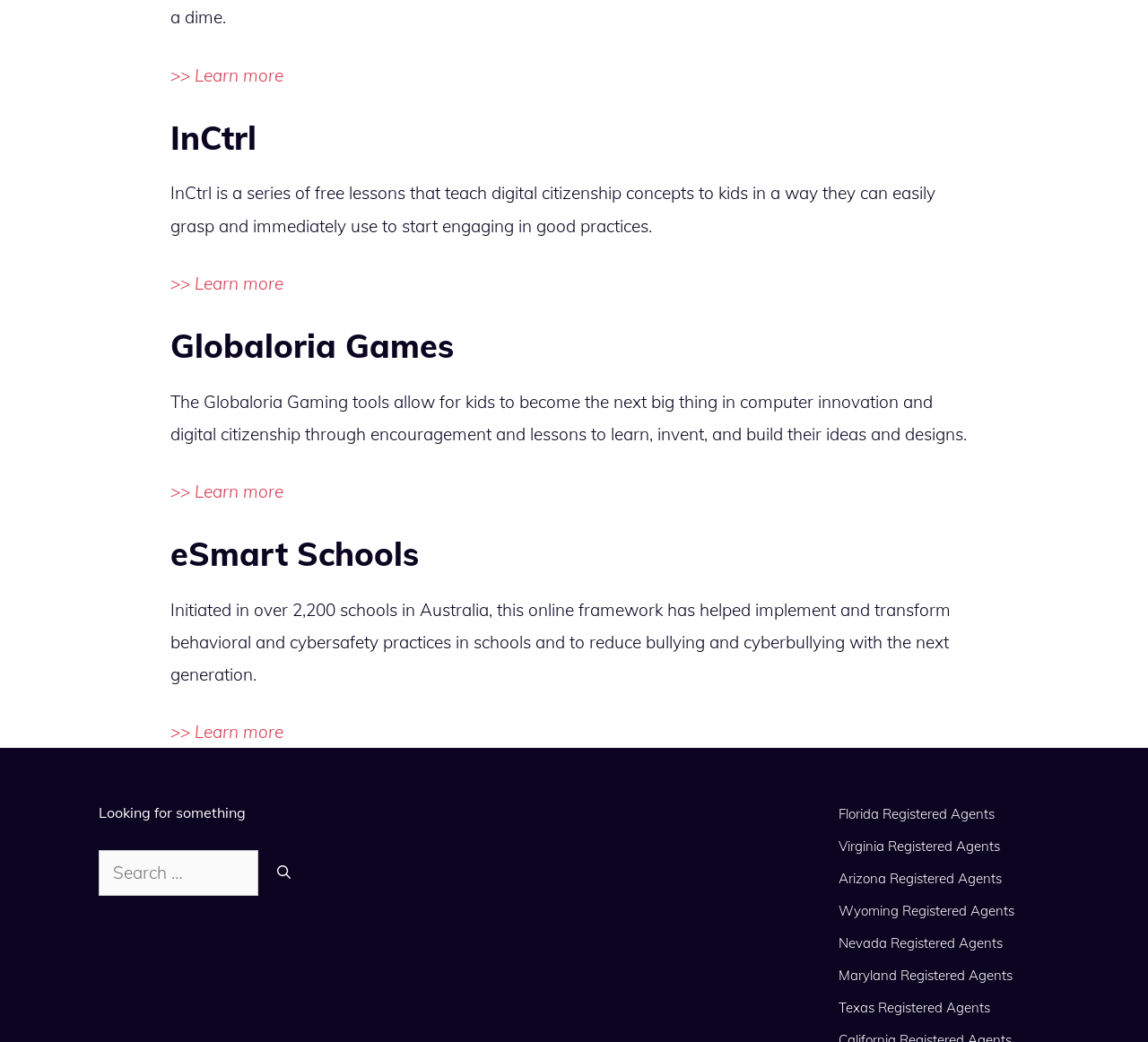Please locate the bounding box coordinates of the element that needs to be clicked to achieve the following instruction: "Learn more about InCtrl". The coordinates should be four float numbers between 0 and 1, i.e., [left, top, right, bottom].

[0.148, 0.062, 0.247, 0.083]